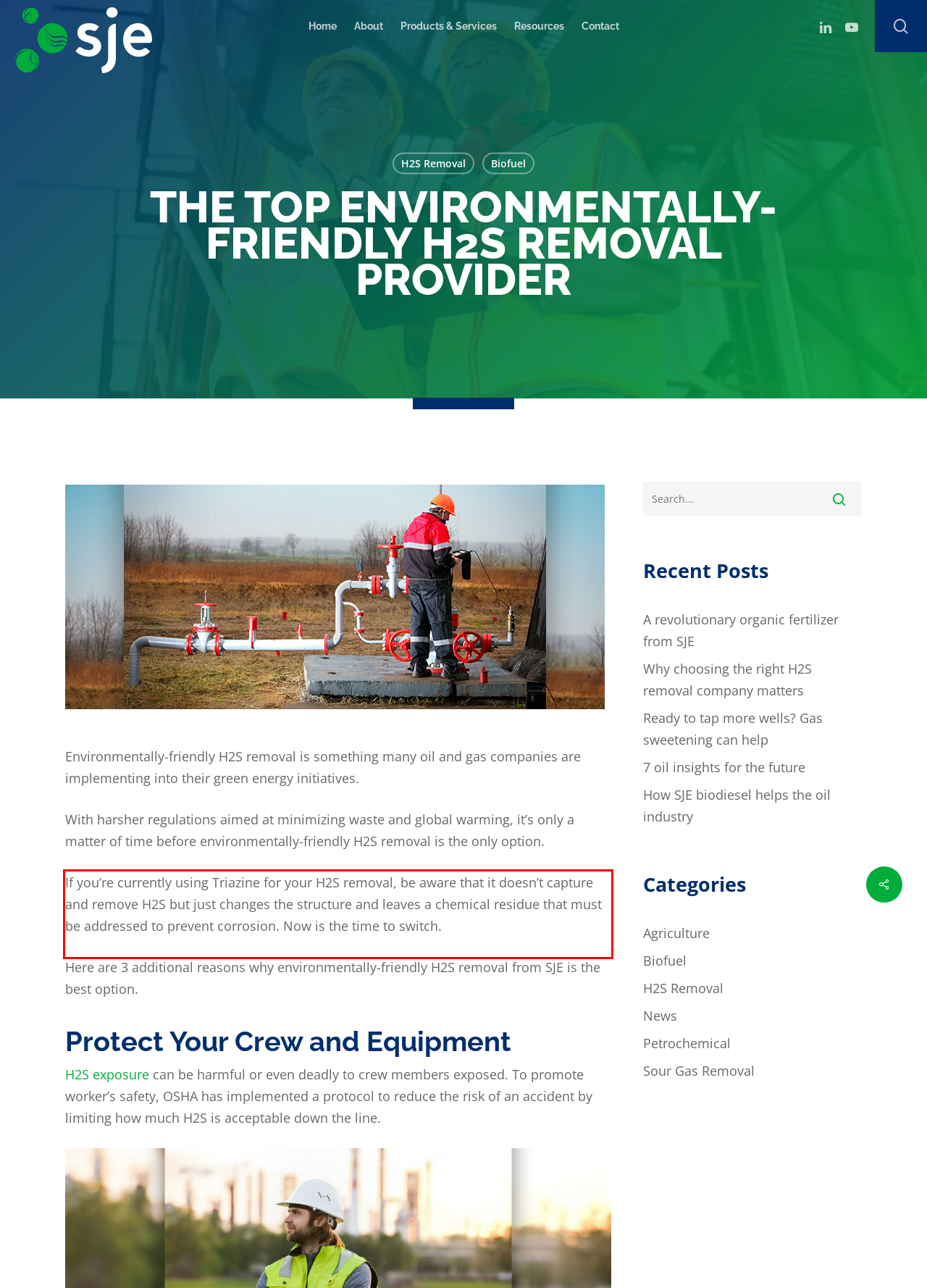Observe the screenshot of the webpage that includes a red rectangle bounding box. Conduct OCR on the content inside this red bounding box and generate the text.

If you’re currently using Triazine for your H2S removal, be aware that it doesn’t capture and remove H2S but just changes the structure and leaves a chemical residue that must be addressed to prevent corrosion. Now is the time to switch.